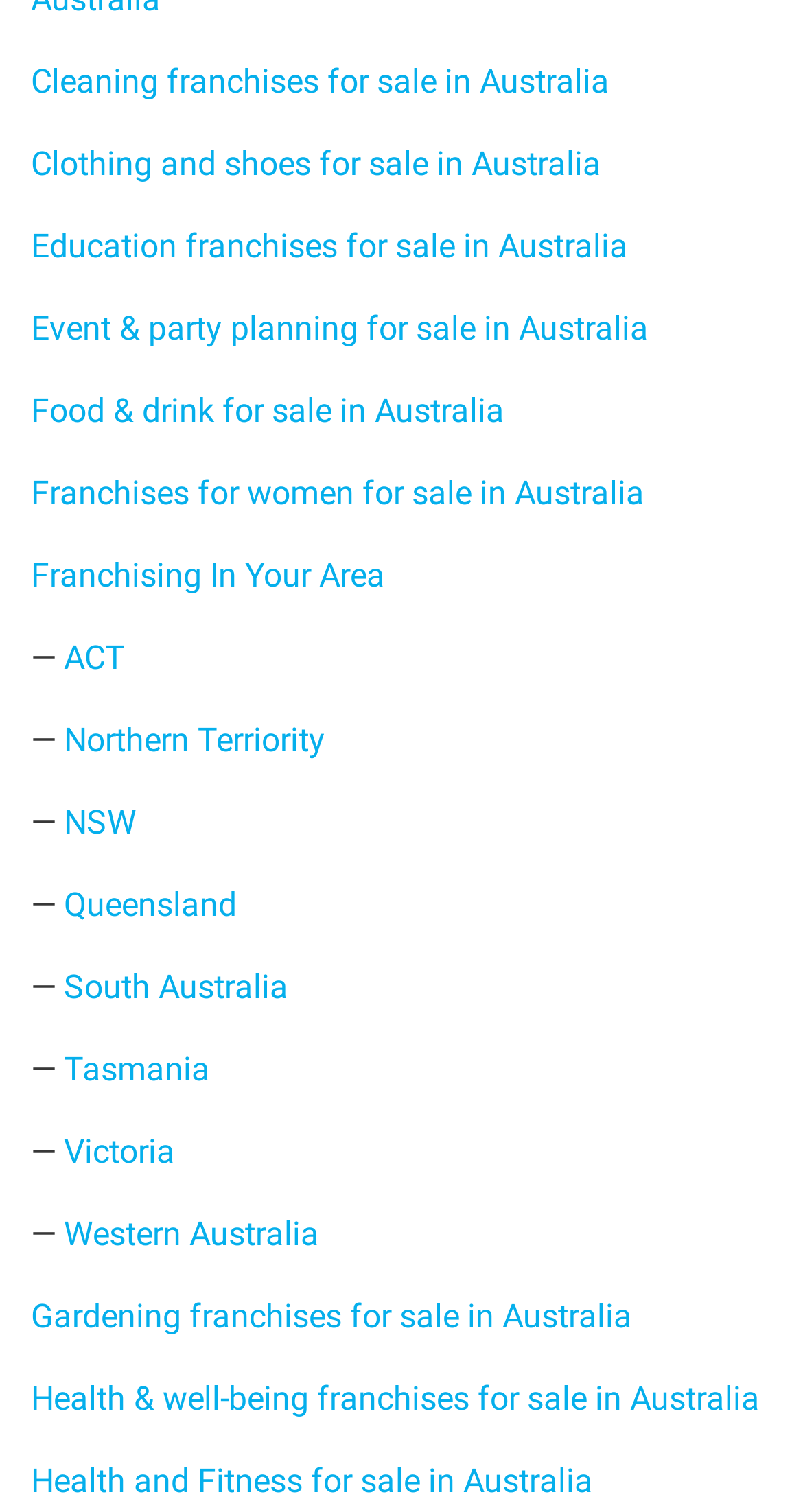Answer the following query concisely with a single word or phrase:
What is the purpose of the dashes on the webpage?

Separators